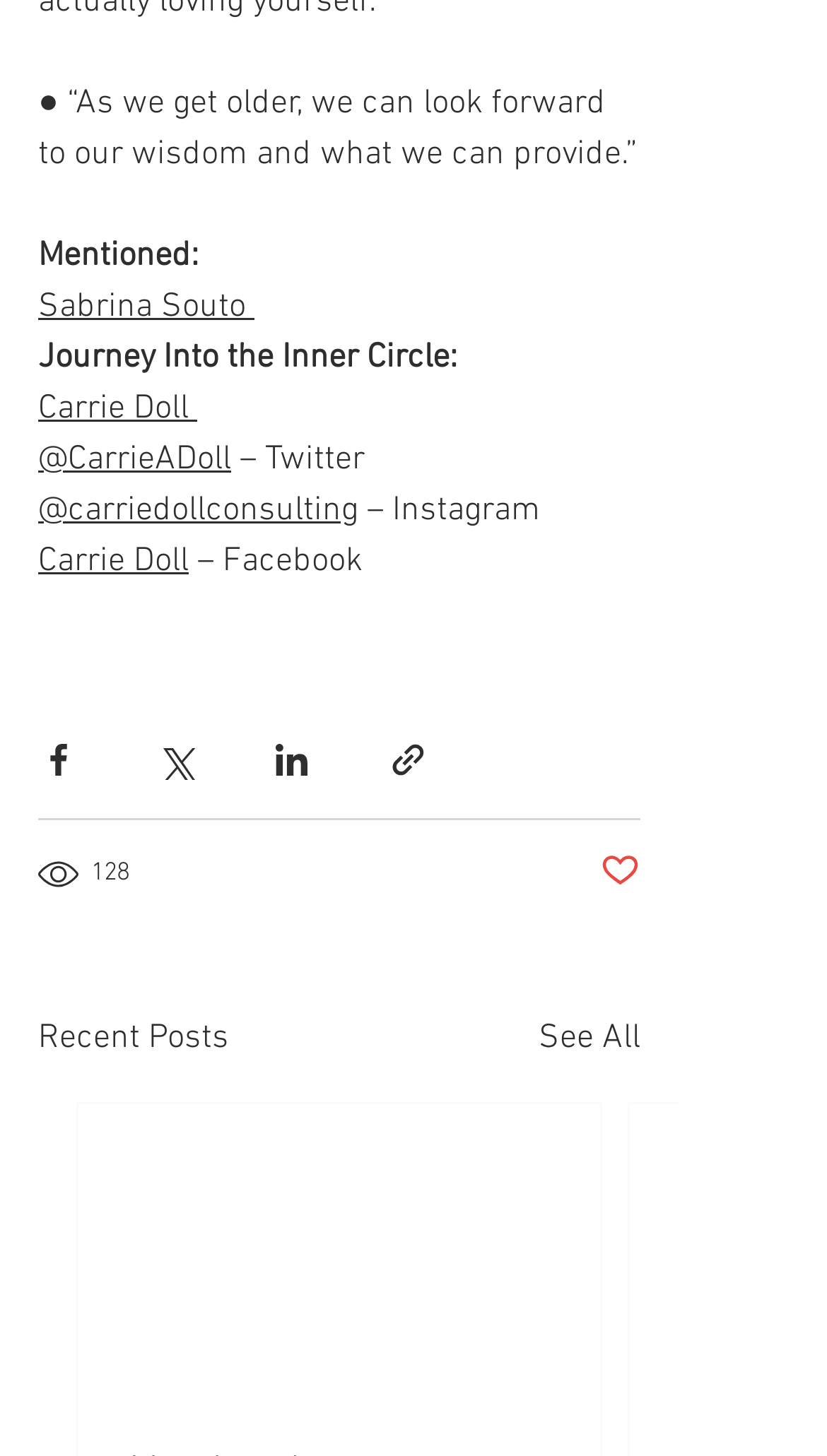Identify the bounding box coordinates of the element that should be clicked to fulfill this task: "Share via Facebook". The coordinates should be provided as four float numbers between 0 and 1, i.e., [left, top, right, bottom].

[0.046, 0.508, 0.095, 0.536]